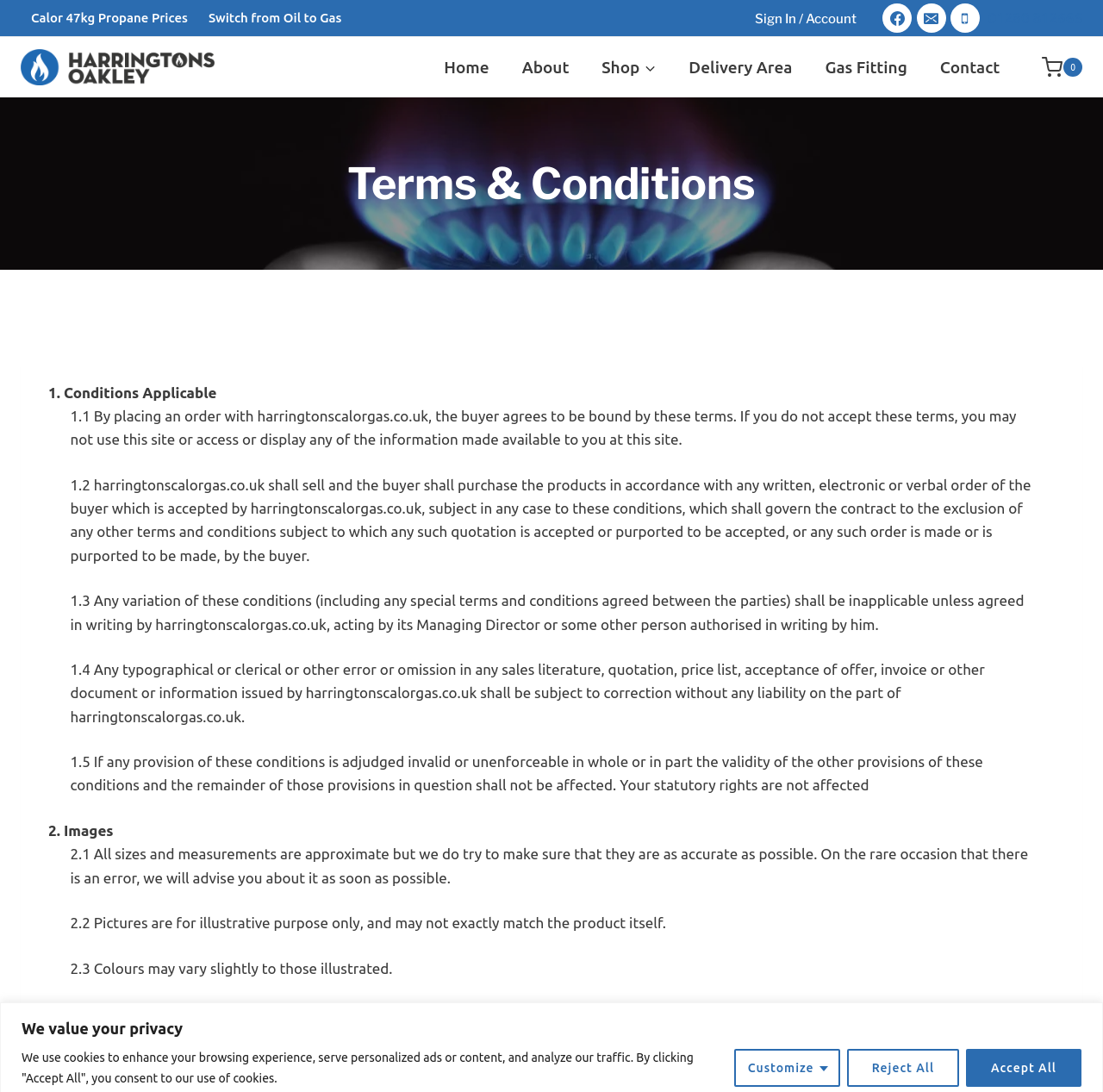Give a full account of the webpage's elements and their arrangement.

The webpage is titled "Terms & Conditions – Harringtons Oakley" and has a prominent heading "We value your privacy" at the top. Below this heading, there are three buttons: "Customize", "Reject All", and "Accept All", aligned horizontally.

On the top-left corner, there is a secondary navigation menu with links to "Calor 47kg Propane Prices" and "Switch from Oil to Gas". Next to it, there is a link to "Sign In / Account" and social media links to "Facebook", "Email", and "Phone", each accompanied by an icon.

On the top-right corner, there is a primary navigation menu with links to "Home", "About", "Shop", "Delivery Area", "Gas Fitting", and "Contact". The "Shop" link has a child menu. Next to the navigation menu, there is a link to "Shopping Cart" with a cart icon.

The main content of the webpage is divided into sections, each with a heading and descriptive text. The first section is titled "Terms & Conditions" and has several subsections with terms and conditions listed in a descriptive list format. Each subsection has a term and a detailed description. The terms and conditions cover topics such as conditions applicable, images, and price.

Throughout the webpage, there are no prominent images, but there are icons accompanying the social media links and the shopping cart link. The overall layout is organized, with clear headings and concise text.